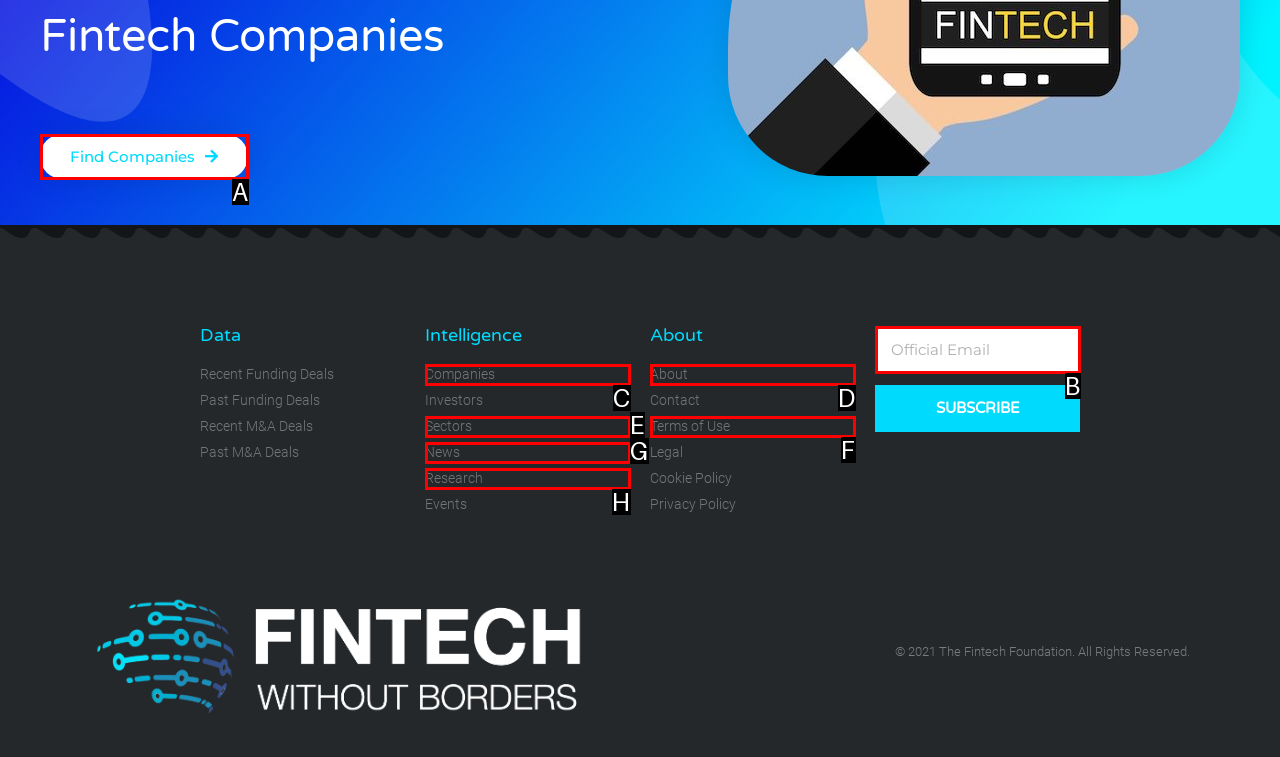Identify the HTML element that best fits the description: parent_node: Email name="form_fields[email]" placeholder="Official Email". Respond with the letter of the corresponding element.

B